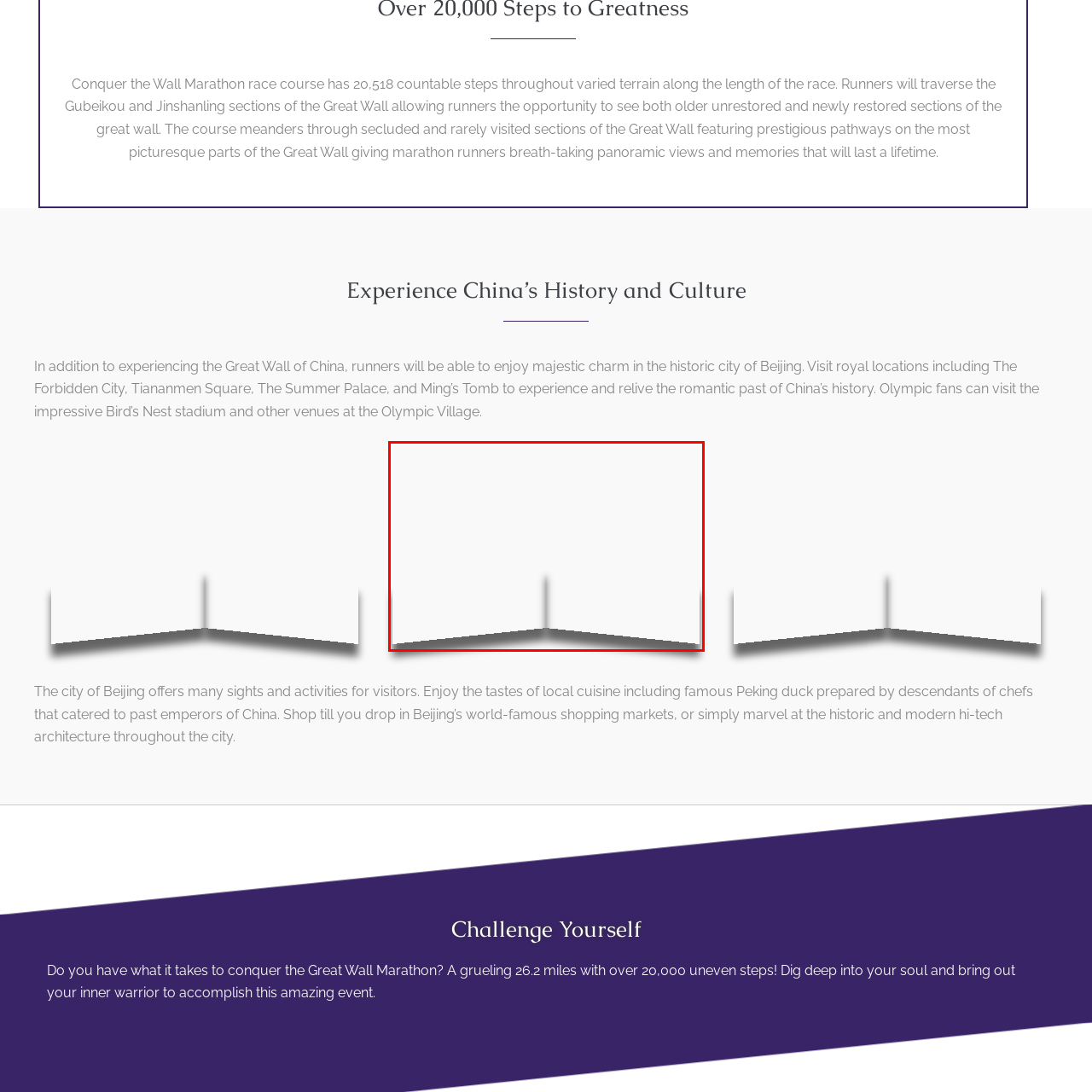How long is the Great Wall Marathon course?  
Concentrate on the image marked with the red box and respond with a detailed answer that is fully based on the content of the image.

The caption states that the Great Wall Marathon not only tests physical endurance over the challenging 26.2-mile course, but also immerses runners in the breathtaking views and cultural heritage of China, making it a memorable adventure.